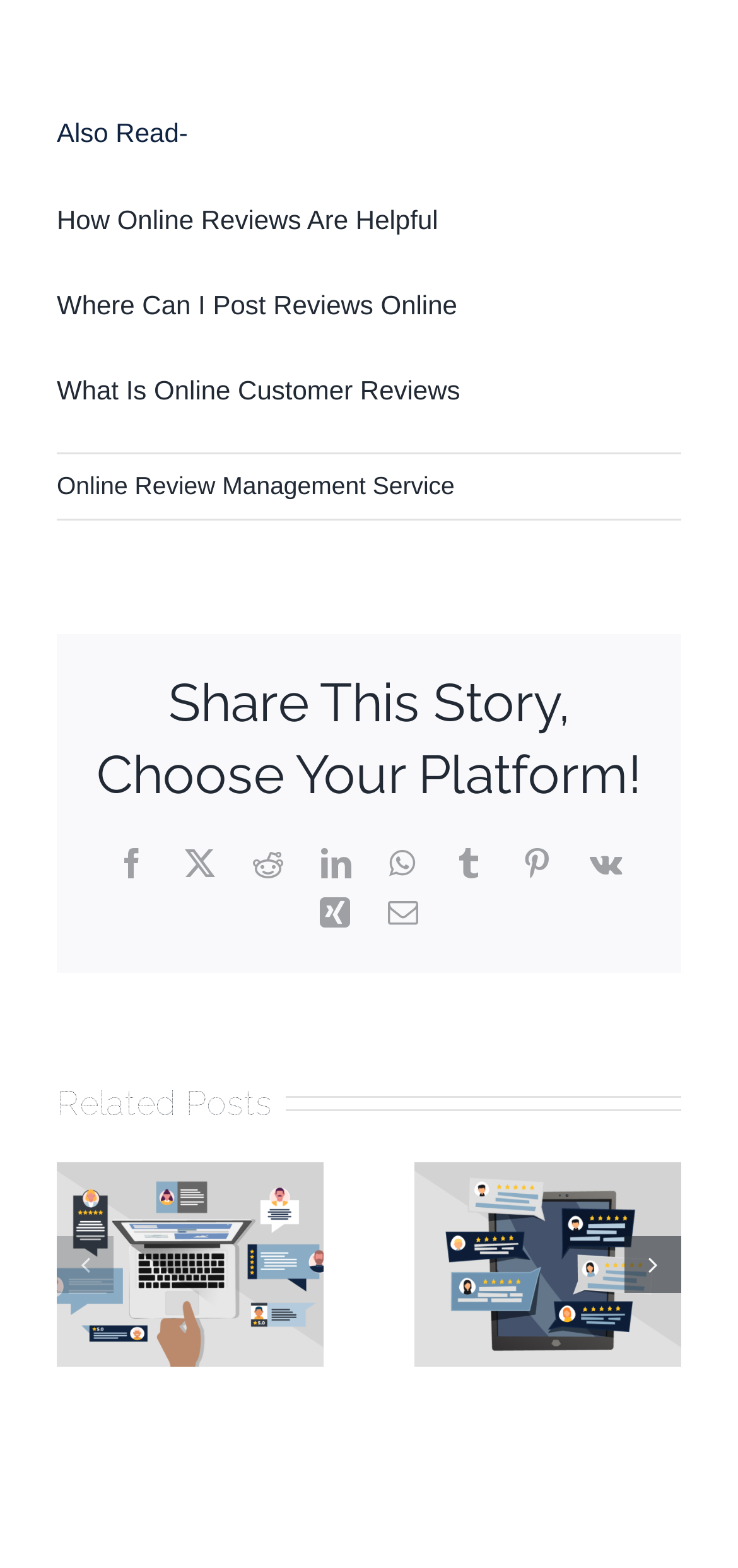Kindly provide the bounding box coordinates of the section you need to click on to fulfill the given instruction: "Go to the next slide".

[0.846, 0.788, 0.923, 0.824]